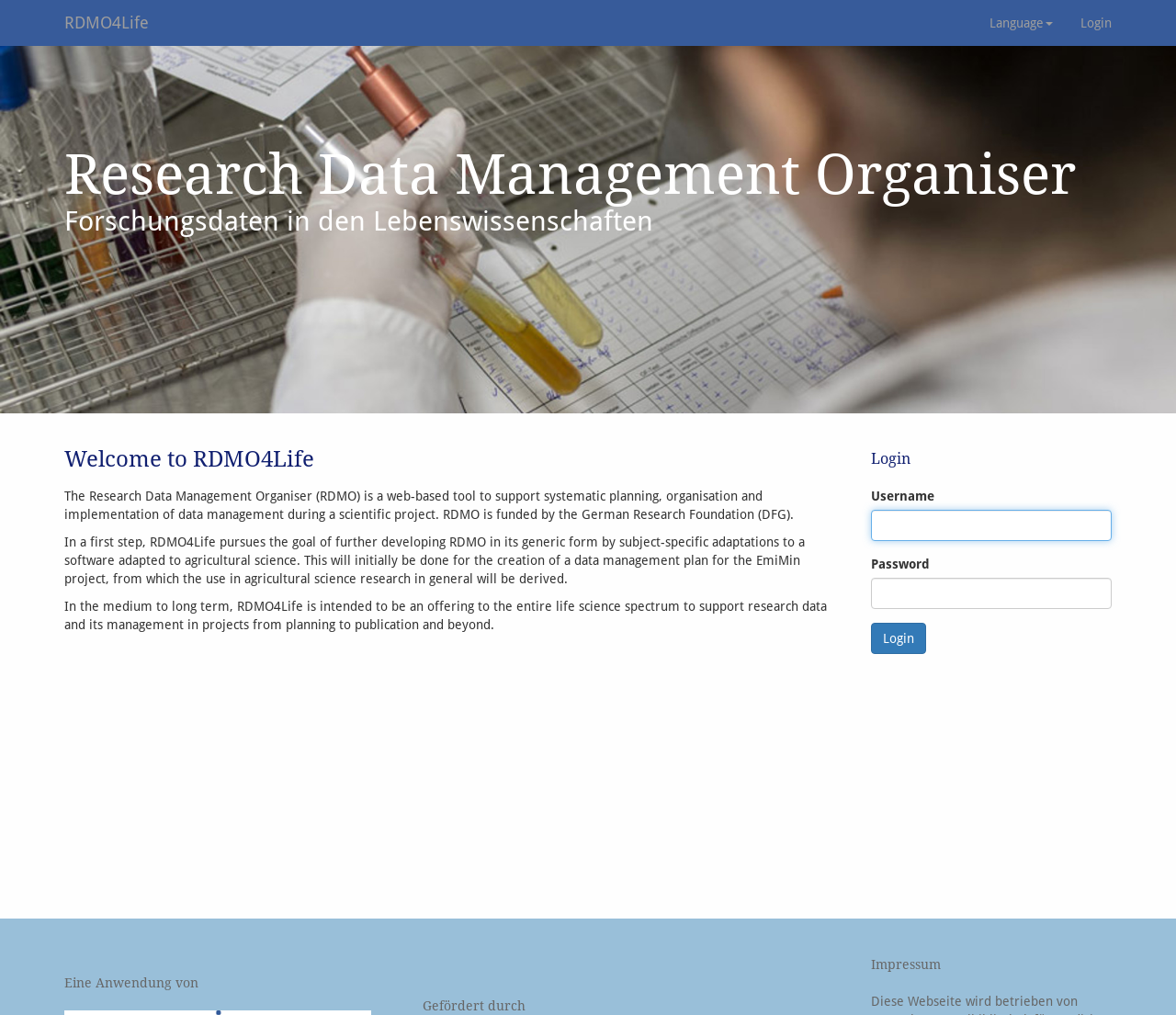Extract the main headline from the webpage and generate its text.

Research Data Management Organiser